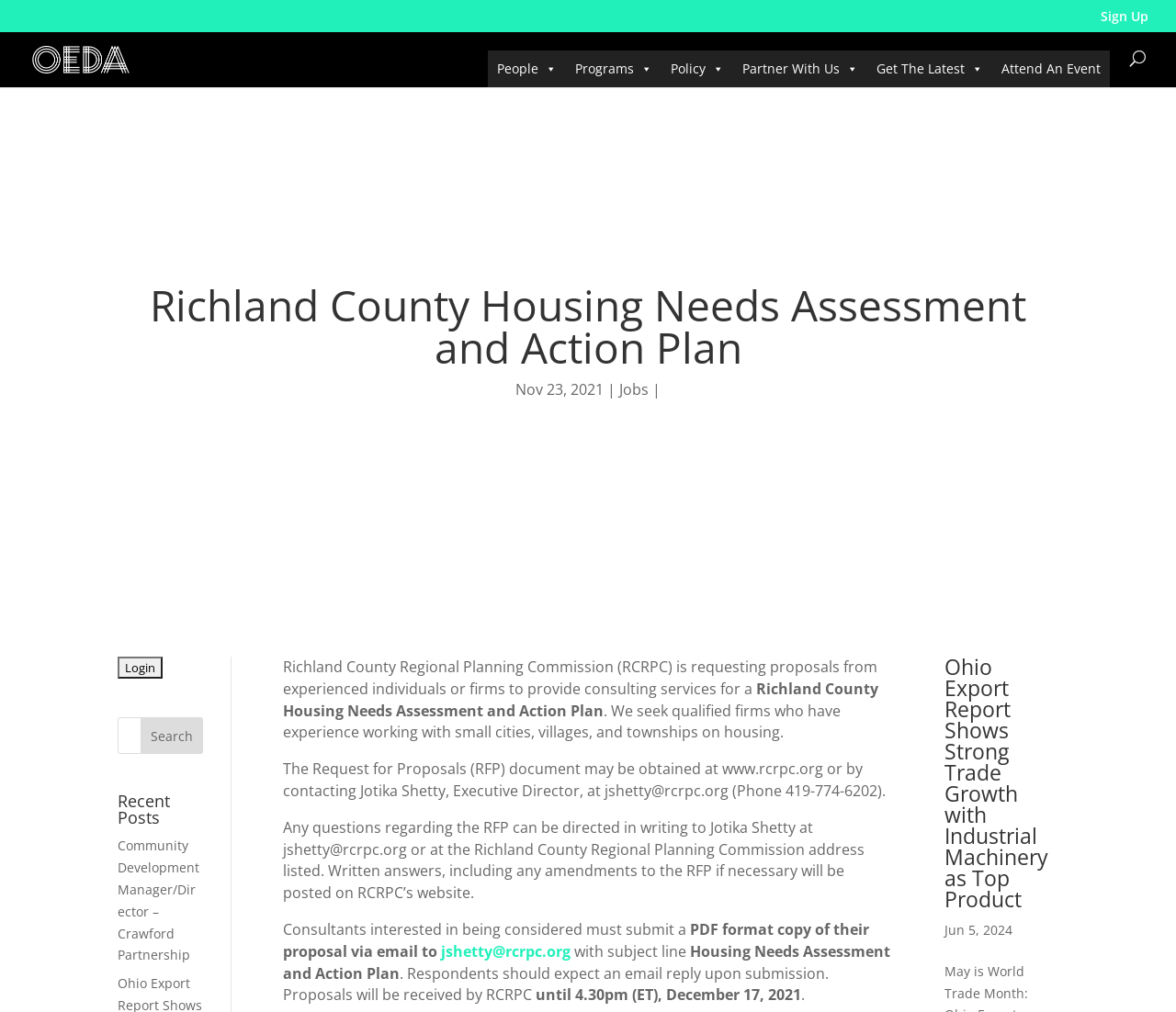What is the topic of the recent post?
Using the image as a reference, give an elaborate response to the question.

The topic of the recent post can be found in the heading 'Ohio Export Report Shows Strong Trade Growth with Industrial Machinery as Top Product' which indicates that the post is about the Ohio Export Report.